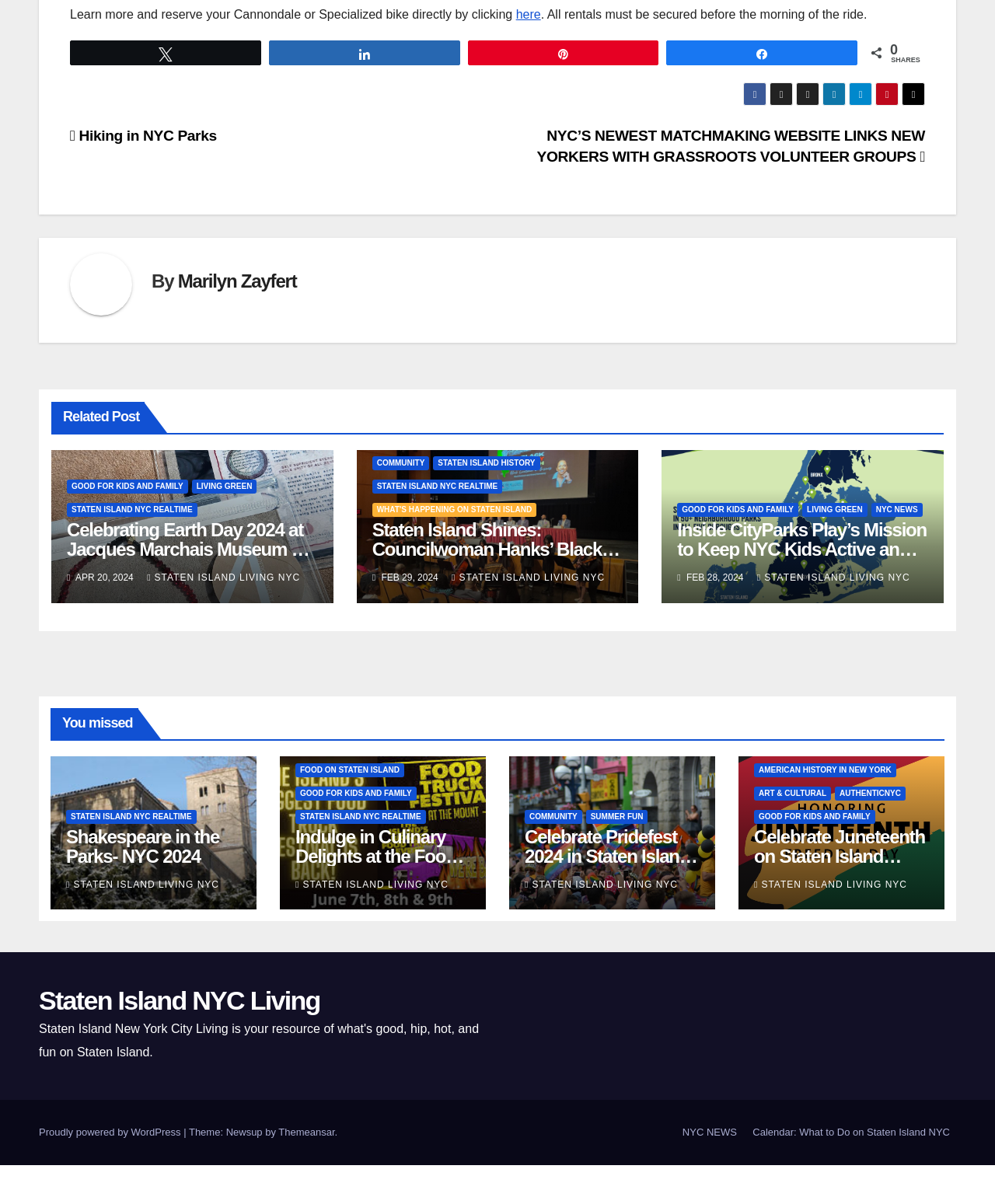What is the text of the first link on the webpage?
Using the visual information from the image, give a one-word or short-phrase answer.

N Tweet